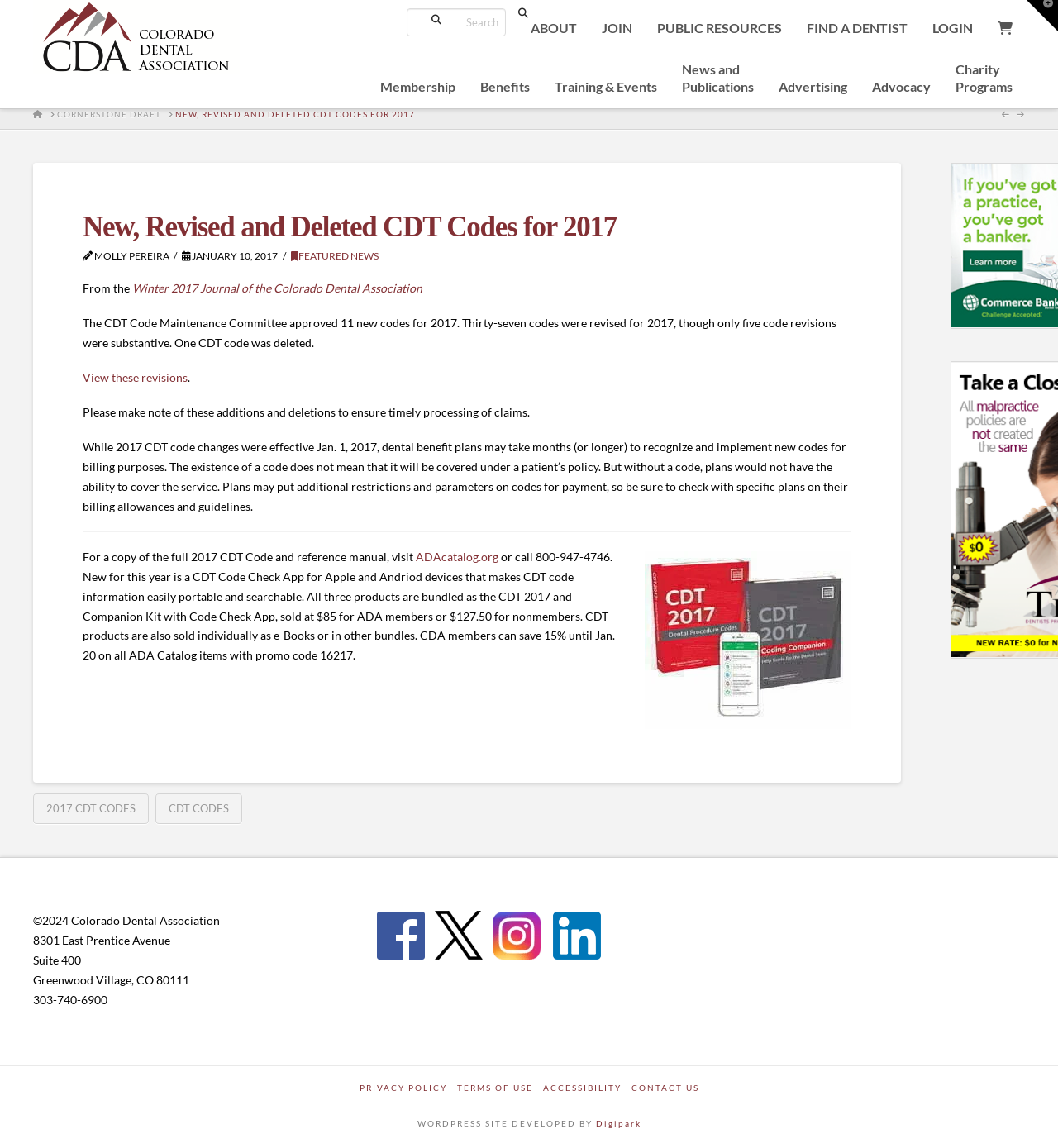Respond to the question below with a single word or phrase:
Who is the author of the article?

MOLLY PEREIRA